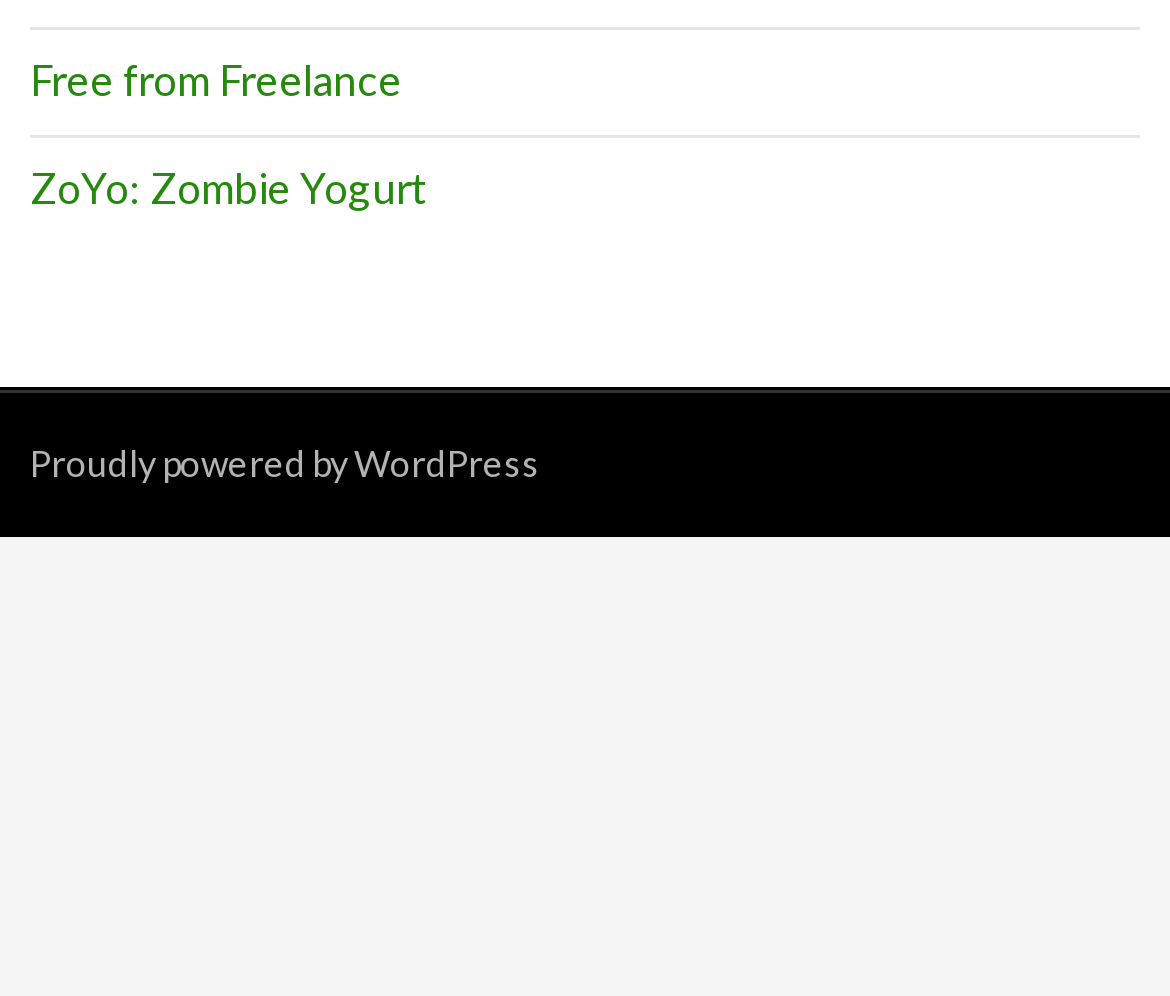Using the description: "ZoYo: Zombie Yogurt", identify the bounding box of the corresponding UI element in the screenshot.

[0.026, 0.163, 0.367, 0.214]